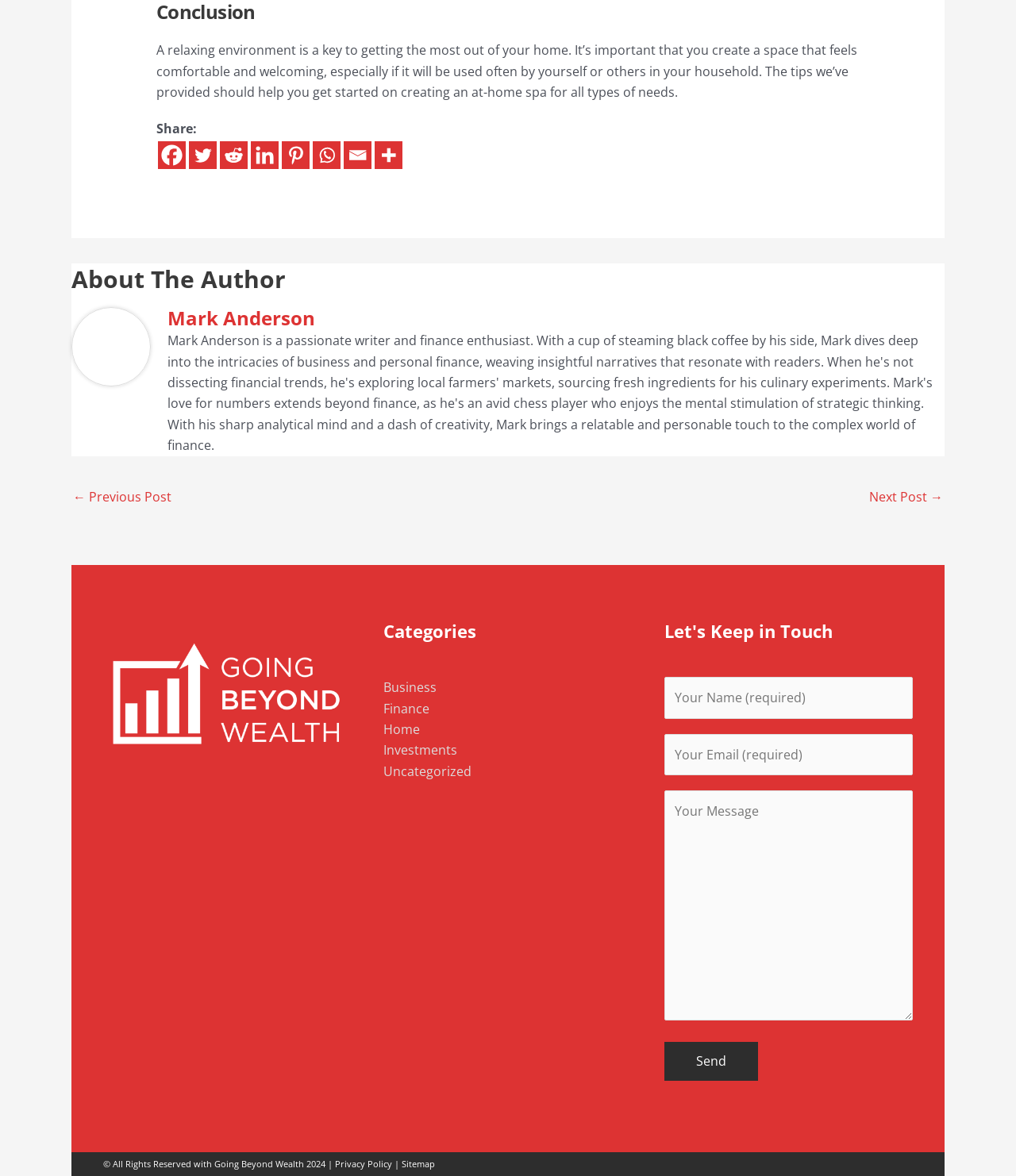Respond with a single word or phrase for the following question: 
How many social media links are available?

7